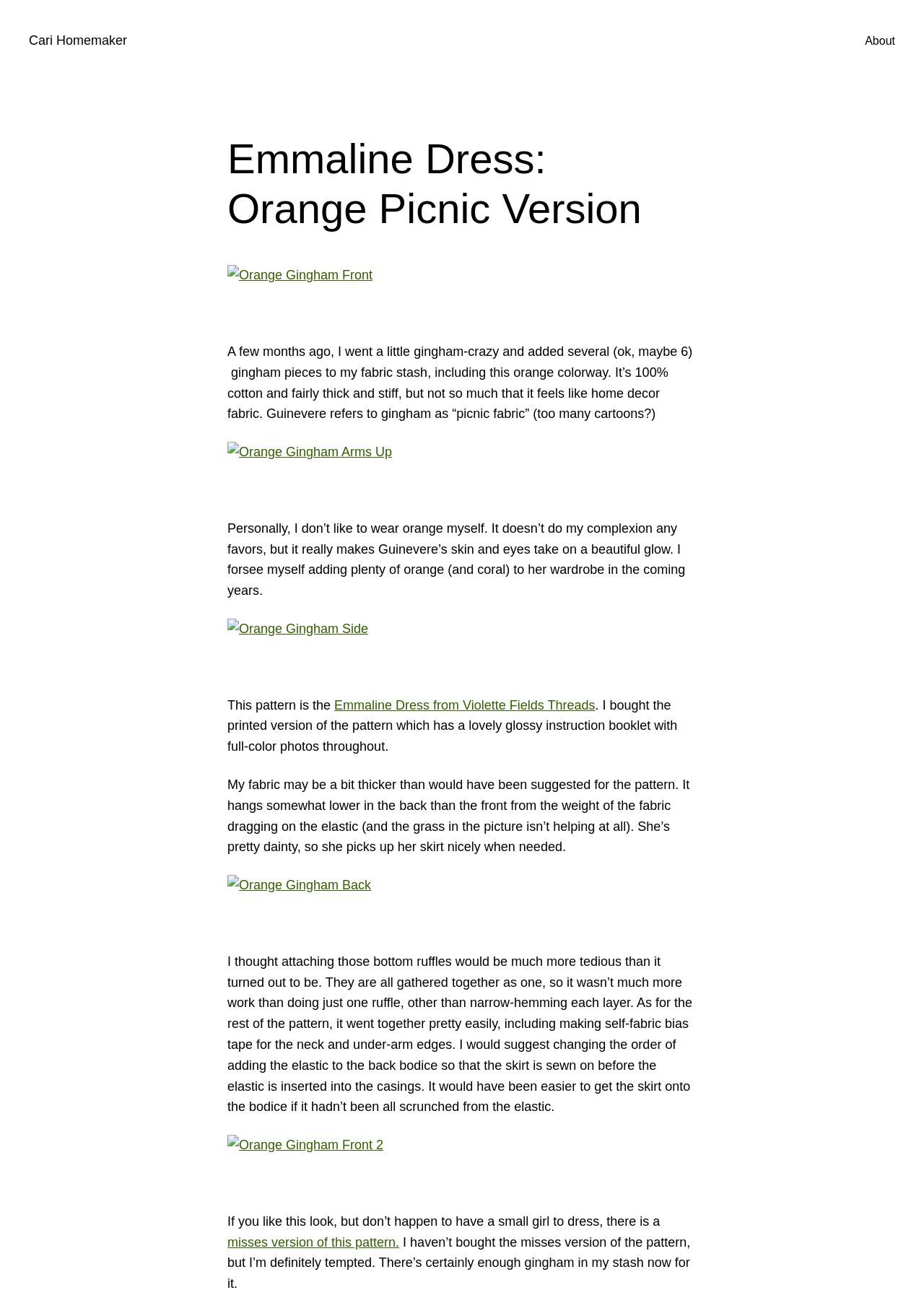Describe every aspect of the webpage in a detailed manner.

The webpage is about the "Emmaline Dress: Orange Picnic Version" by Cari Homemaker. At the top left, there is a link to "Cari Homemaker". On the top right, there is a link to "About". 

Below the top section, there is a heading "Emmaline Dress: Orange Picnic Version" followed by a series of links and images. The first link is "Orange Gingham Front" with an accompanying image. Next to it, there is a short paragraph of text describing the fabric used for the dress. 

Below the first image, there are more links and images, including "Orange Gingham Arms Up", "Orange Gingham Side", and "Orange Gingham Back", each with its own accompanying image. These images showcase the dress from different angles. 

In between the images, there are paragraphs of text describing the dress, the fabric, and the sewing process. The text also mentions the pattern used, the "Emmaline Dress from Violette Fields Threads", and provides some tips for sewing the dress. 

At the bottom of the page, there is another image, "Orange Gingham Front 2", and a final paragraph of text discussing the possibility of making a misses version of the dress. There is a link to the misses version of the pattern at the end of the text.